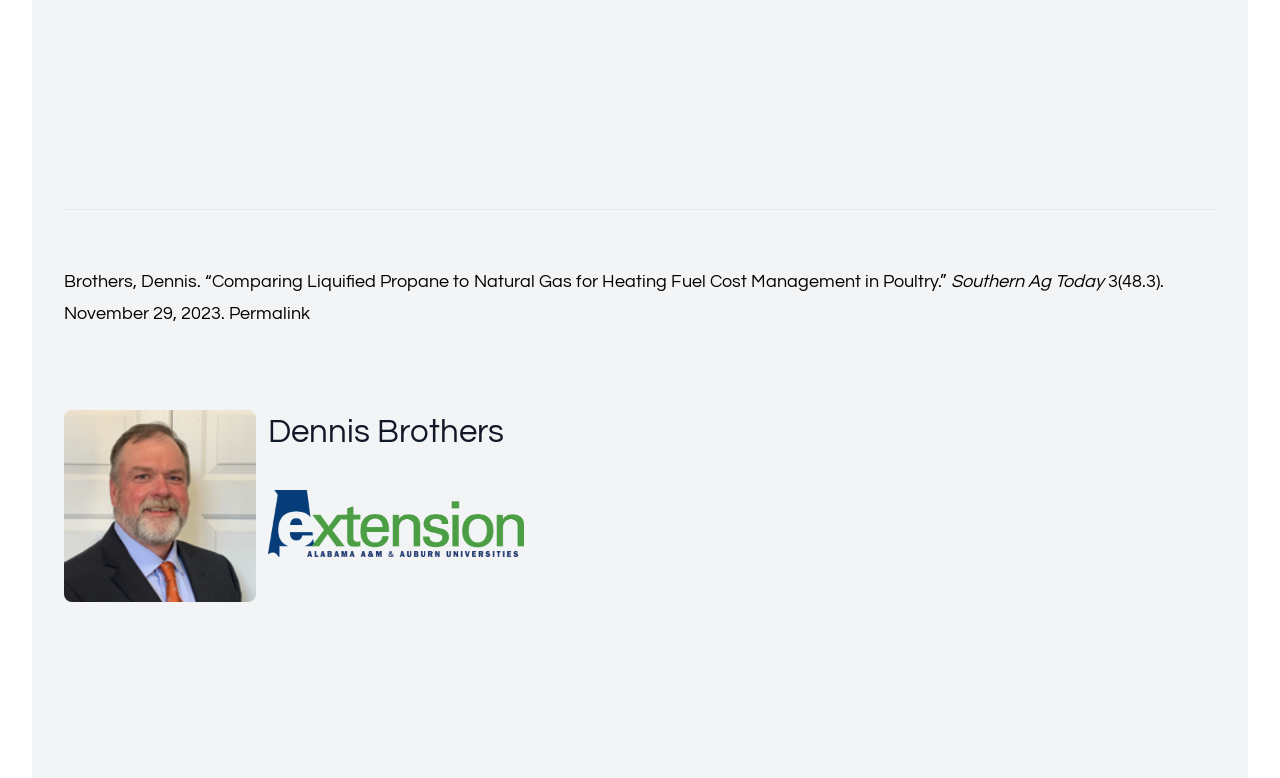Carefully examine the image and provide an in-depth answer to the question: What is the author's name?

The author's name is mentioned in the text 'Brothers, Dennis.' which is a static text element with bounding box coordinates [0.05, 0.349, 0.166, 0.374].